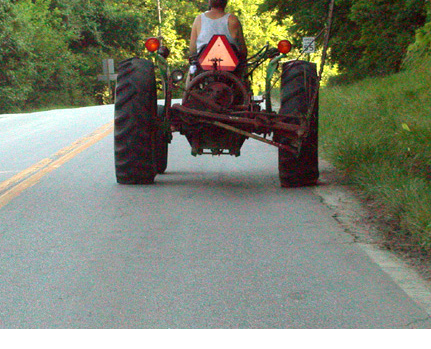Identify and describe all the elements present in the image.

The image captures a rustic scene featuring a tractor, viewed from the rear. The tractor, notable for its large, rugged tires, is parked beside a quiet road that is flanked by lush greenery. A person, dressed in a sleeveless top, is operating the tractor, emphasizing the connection between agriculture and the natural landscape. The distinctive triangular orange caution sign mounted at the rear of the tractor signals to other road users, underscoring safety in rural settings. This moment highlights the simplicity of life along the Katy Trail, where the tranquility of the countryside blends with the everyday activities of farming and travel. The image evokes a sense of adventure and exploration, as the author reflects on walks along the trail, surrounded by the scents of freshly cut hay and abundant flora.